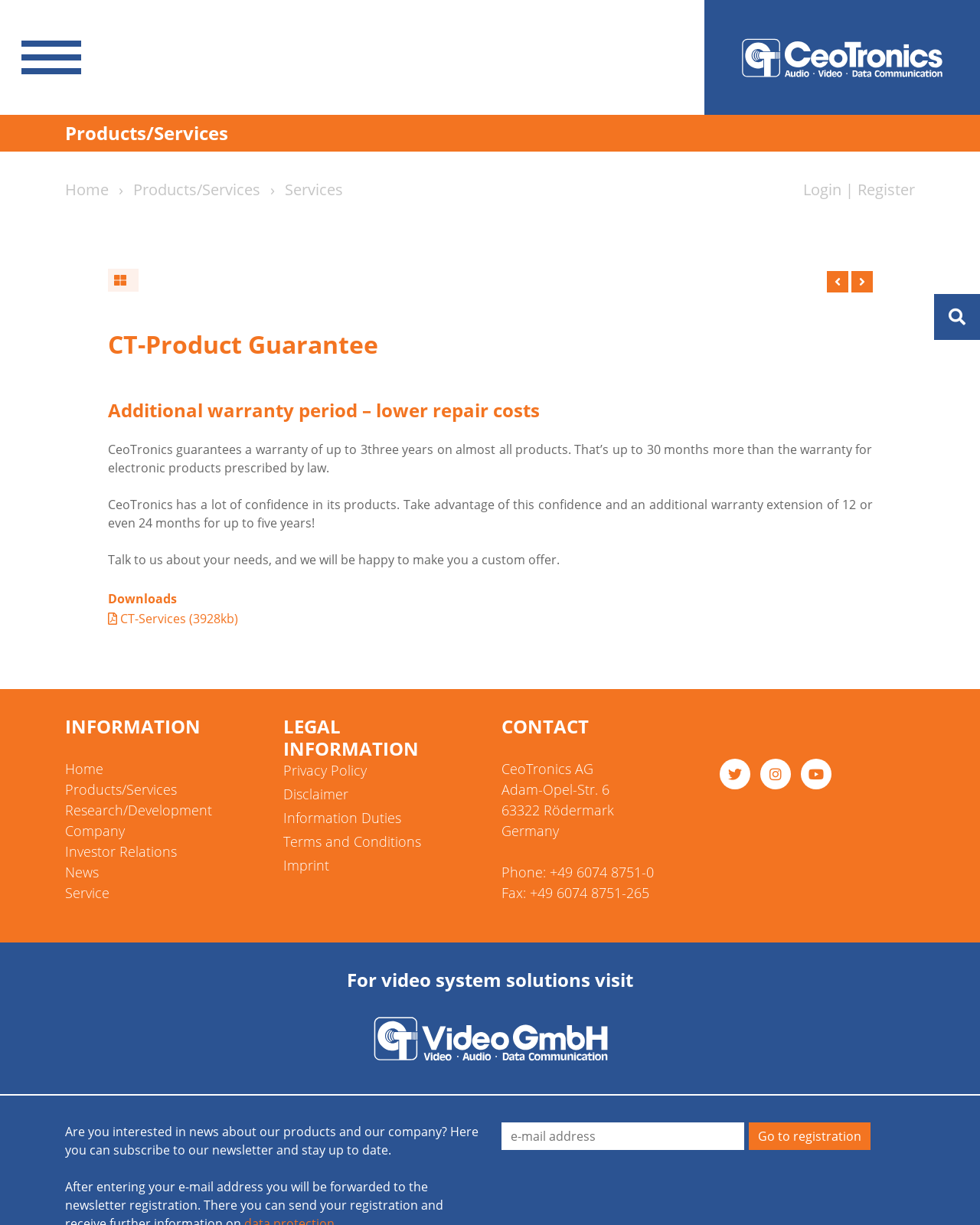Please identify the coordinates of the bounding box that should be clicked to fulfill this instruction: "Click the Toggle navigation button".

[0.0, 0.031, 0.092, 0.063]